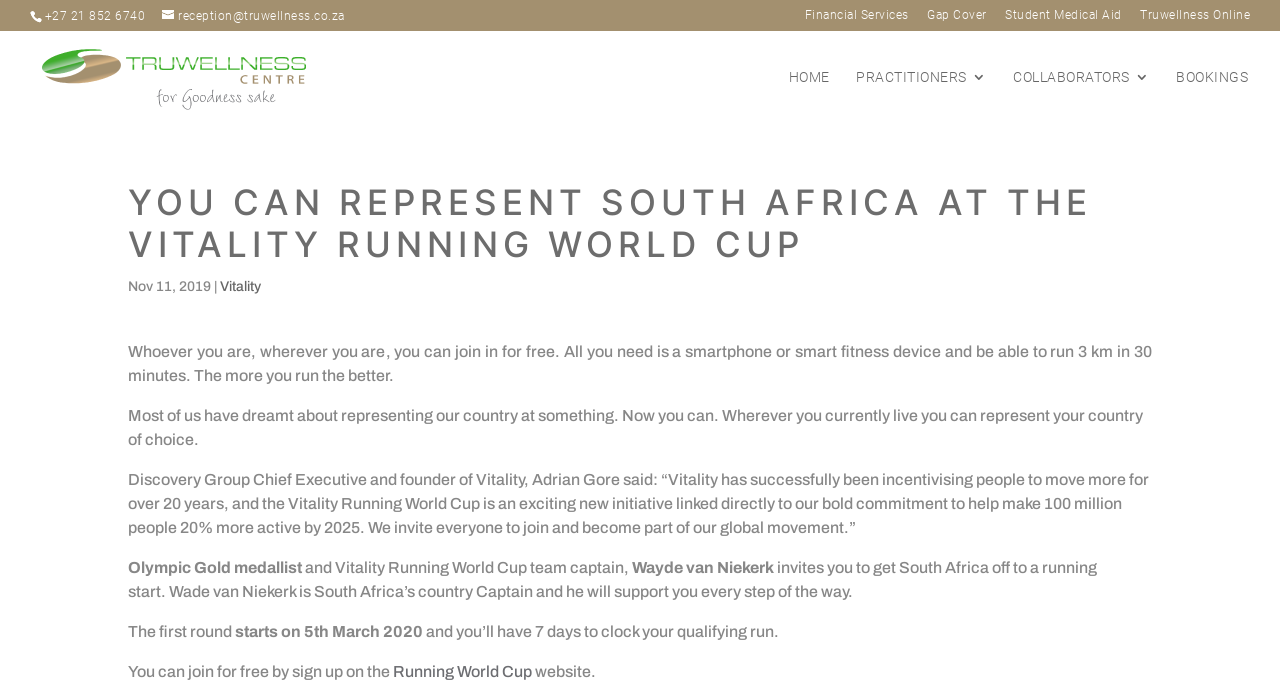Find and generate the main title of the webpage.

YOU CAN REPRESENT SOUTH AFRICA AT THE VITALITY RUNNING WORLD CUP